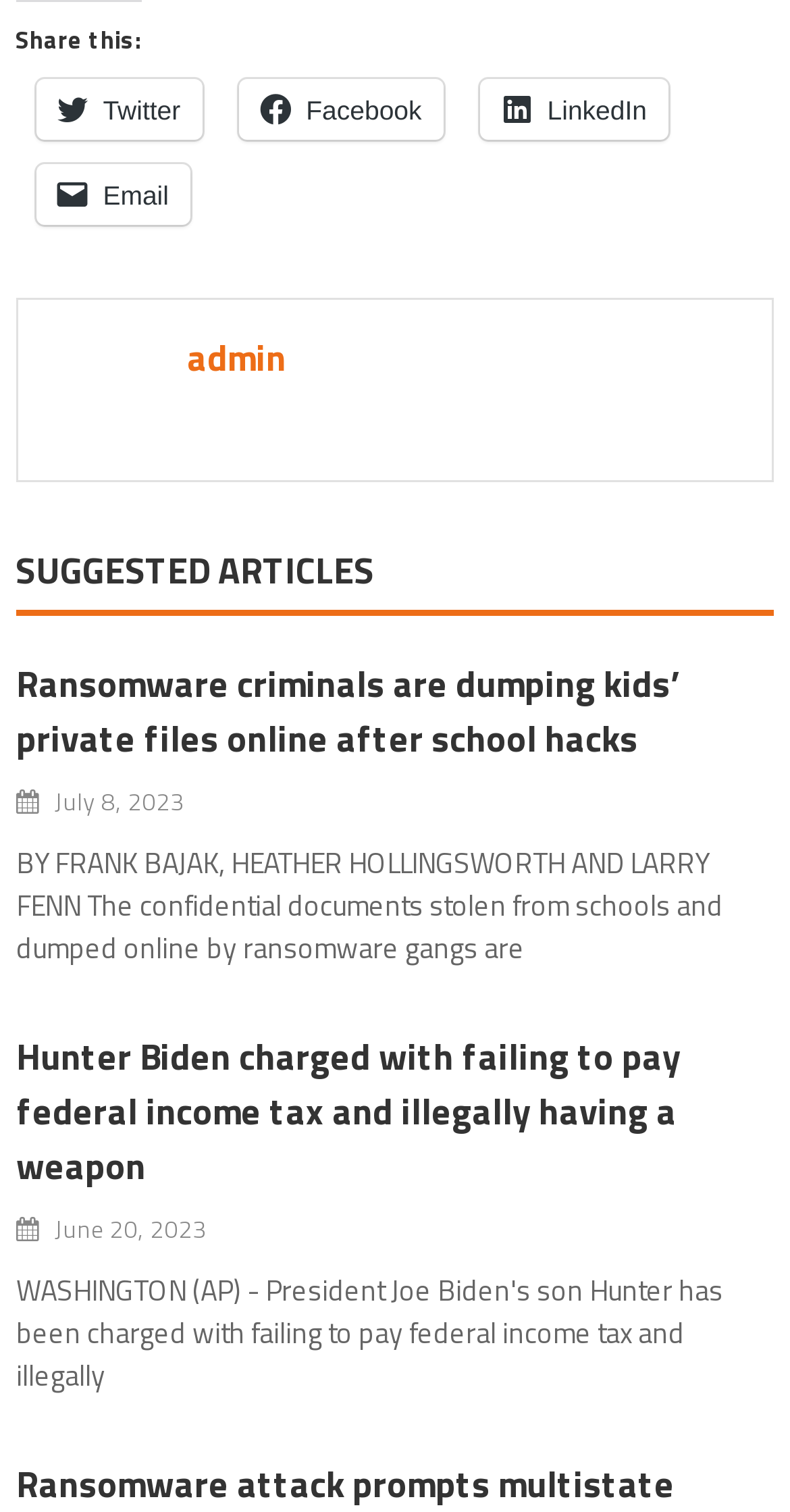Observe the image and answer the following question in detail: How many social media links are available?

There are four social media links available, which are Twitter, Facebook, LinkedIn, and Email, allowing users to share the content on these platforms.